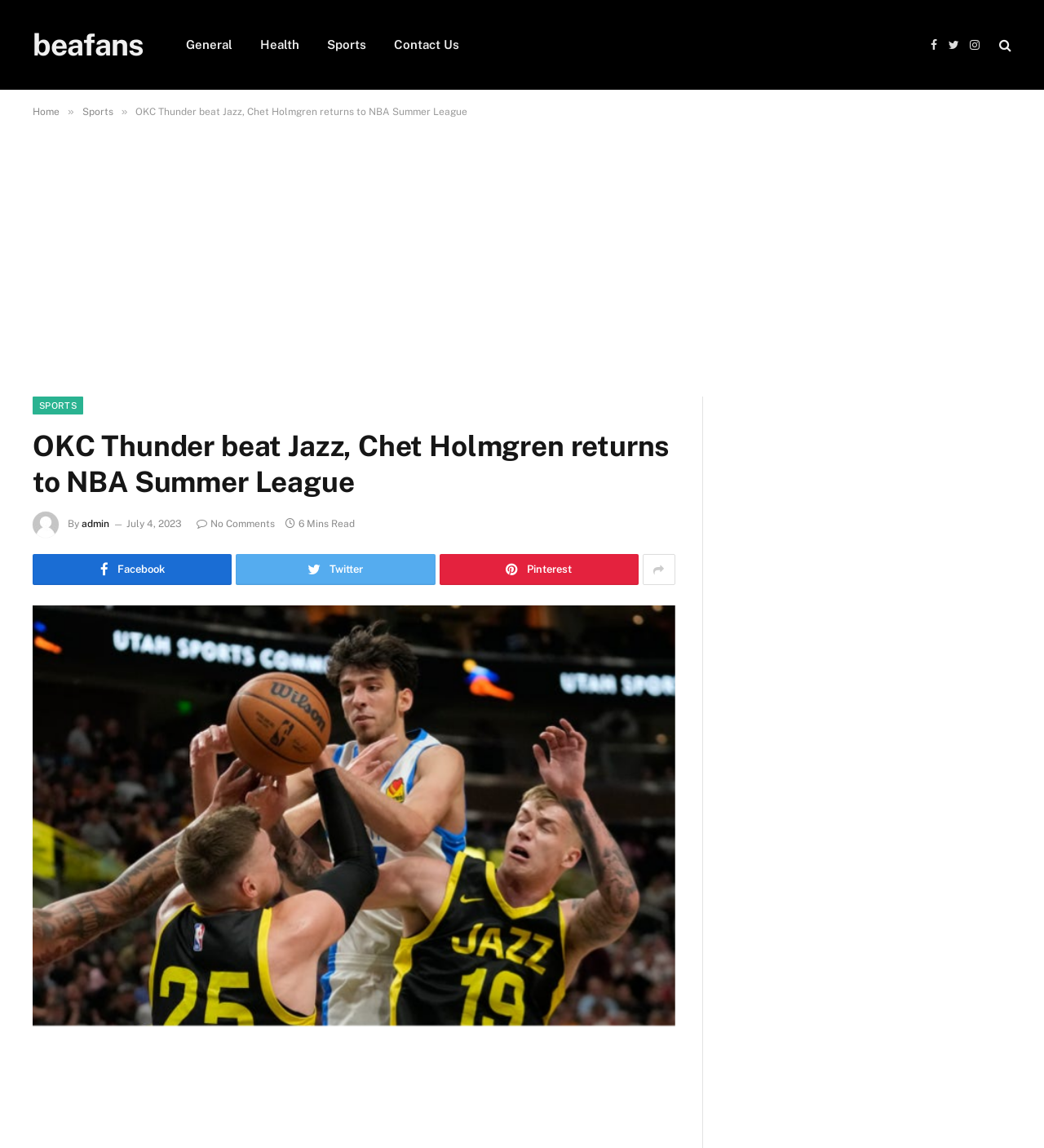Determine the bounding box coordinates of the clickable region to follow the instruction: "Share on Facebook".

[0.031, 0.483, 0.141, 0.51]